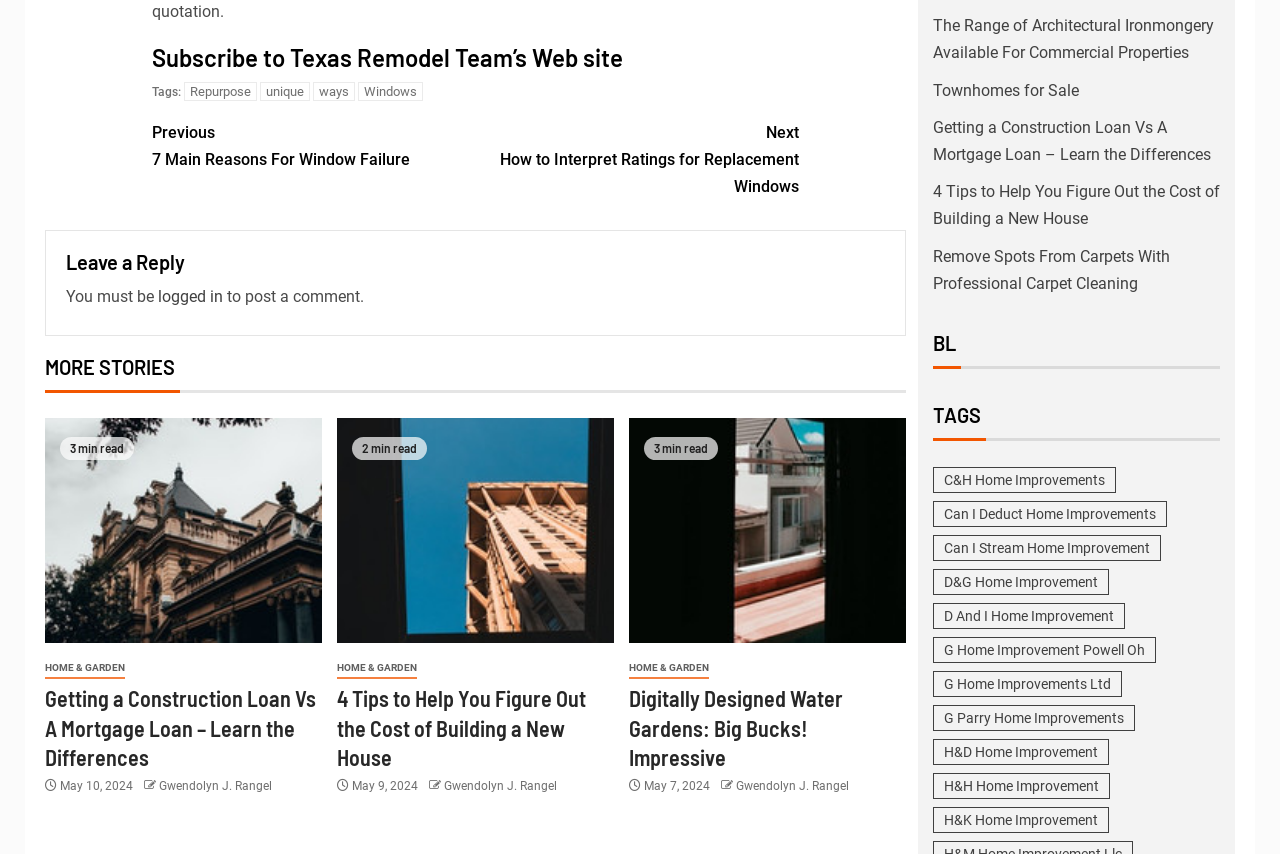Determine the bounding box coordinates of the clickable element to complete this instruction: "Click on 'Next How to Interpret Ratings for Replacement Windows'". Provide the coordinates in the format of four float numbers between 0 and 1, [left, top, right, bottom].

[0.371, 0.013, 0.624, 0.109]